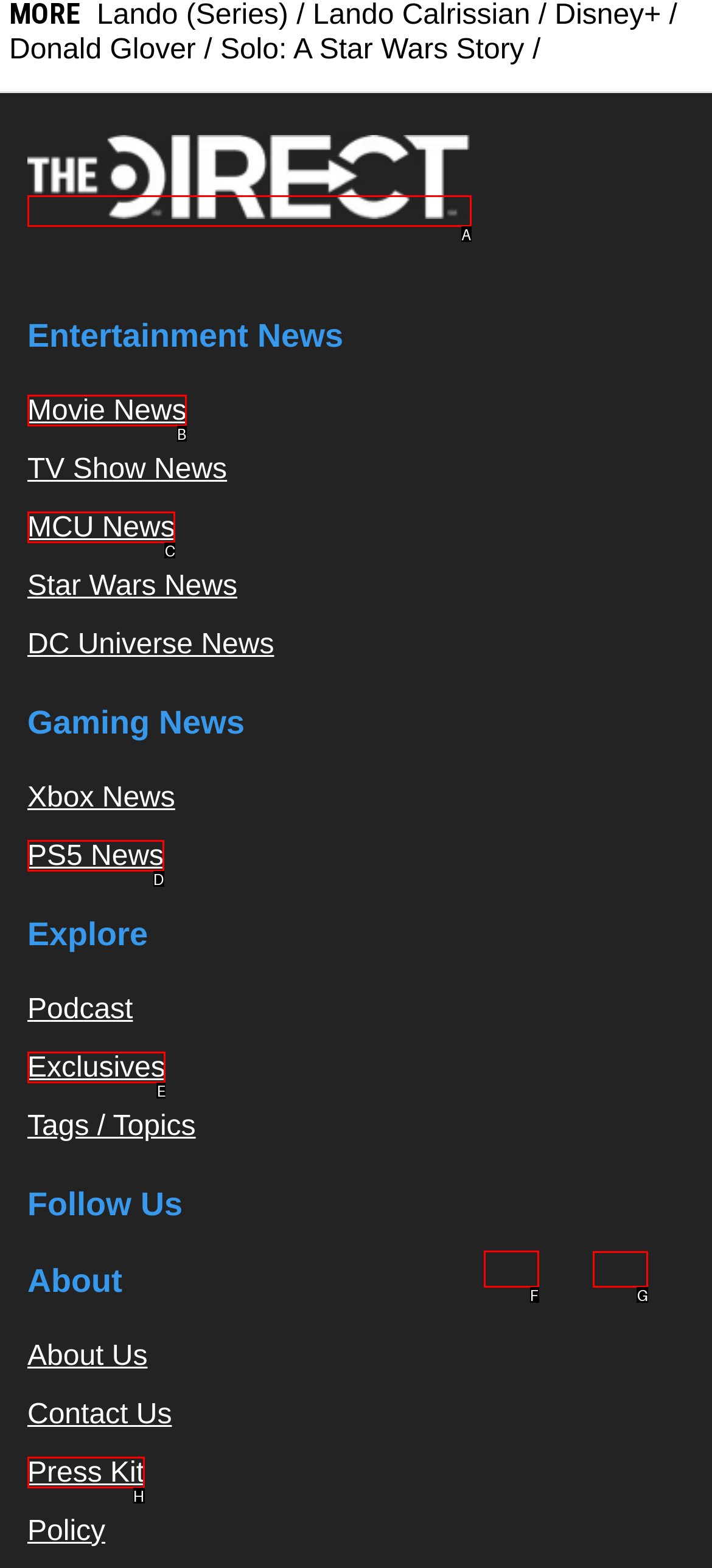Identify which lettered option completes the task: Follow on Twitter. Provide the letter of the correct choice.

G